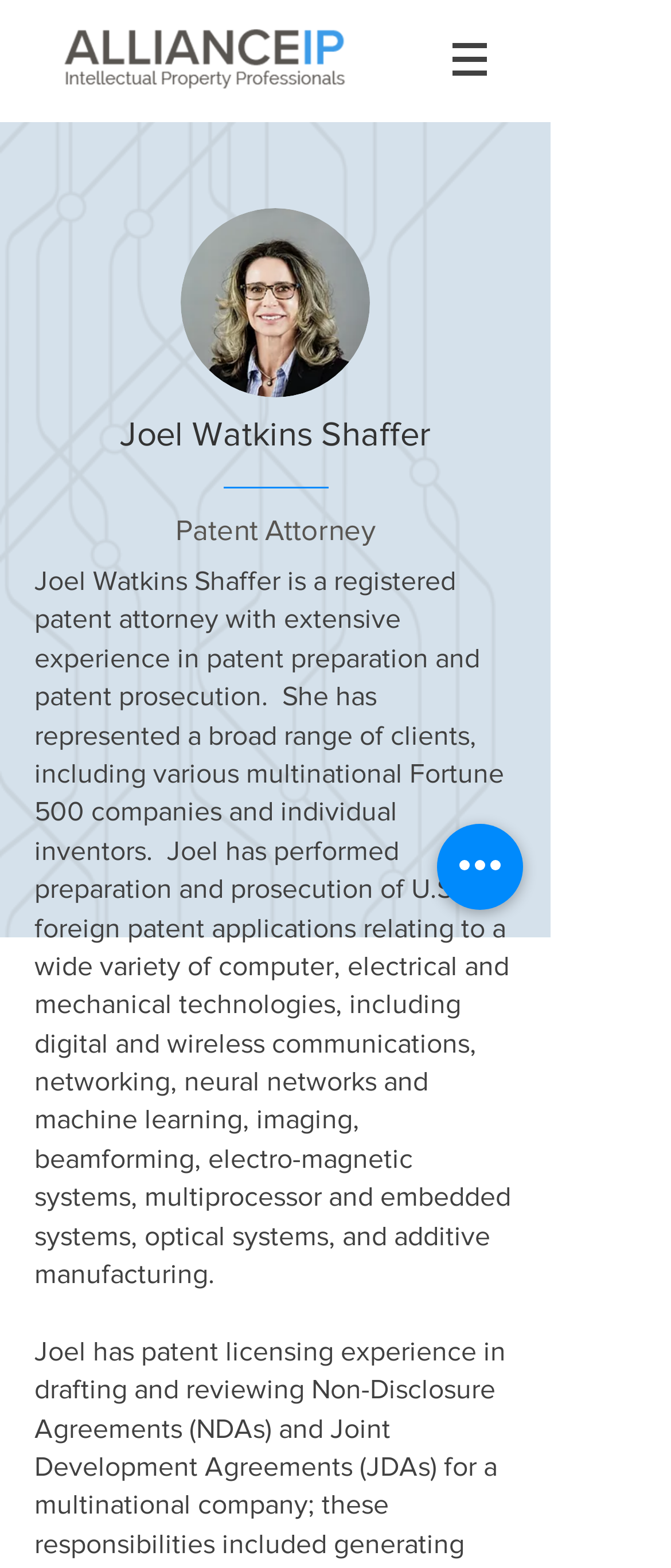What is the purpose of the 'Quick actions' button?
Examine the screenshot and reply with a single word or phrase.

Unknown